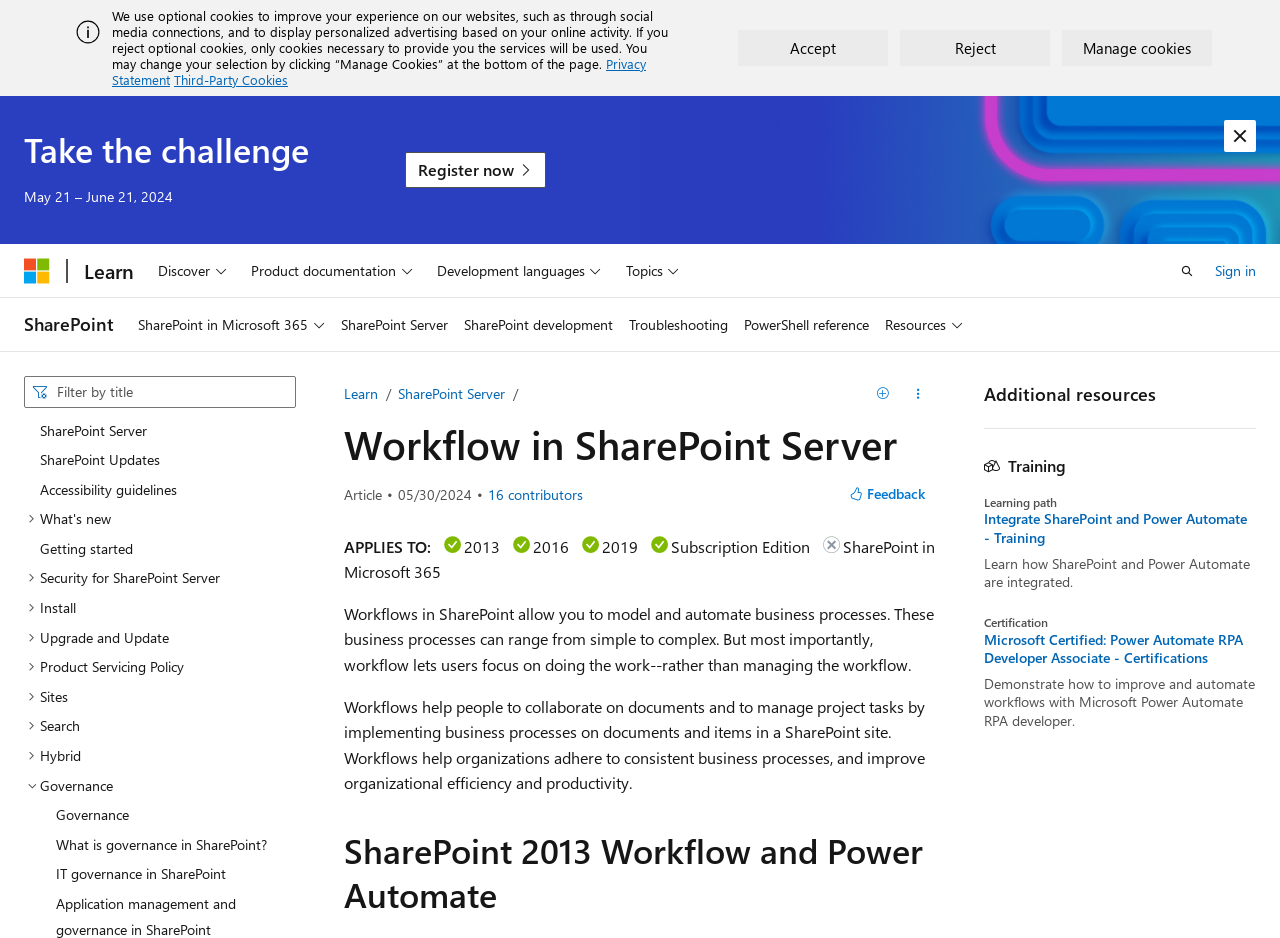Please identify the bounding box coordinates of the clickable region that I should interact with to perform the following instruction: "Dismiss alert". The coordinates should be expressed as four float numbers between 0 and 1, i.e., [left, top, right, bottom].

[0.956, 0.128, 0.981, 0.162]